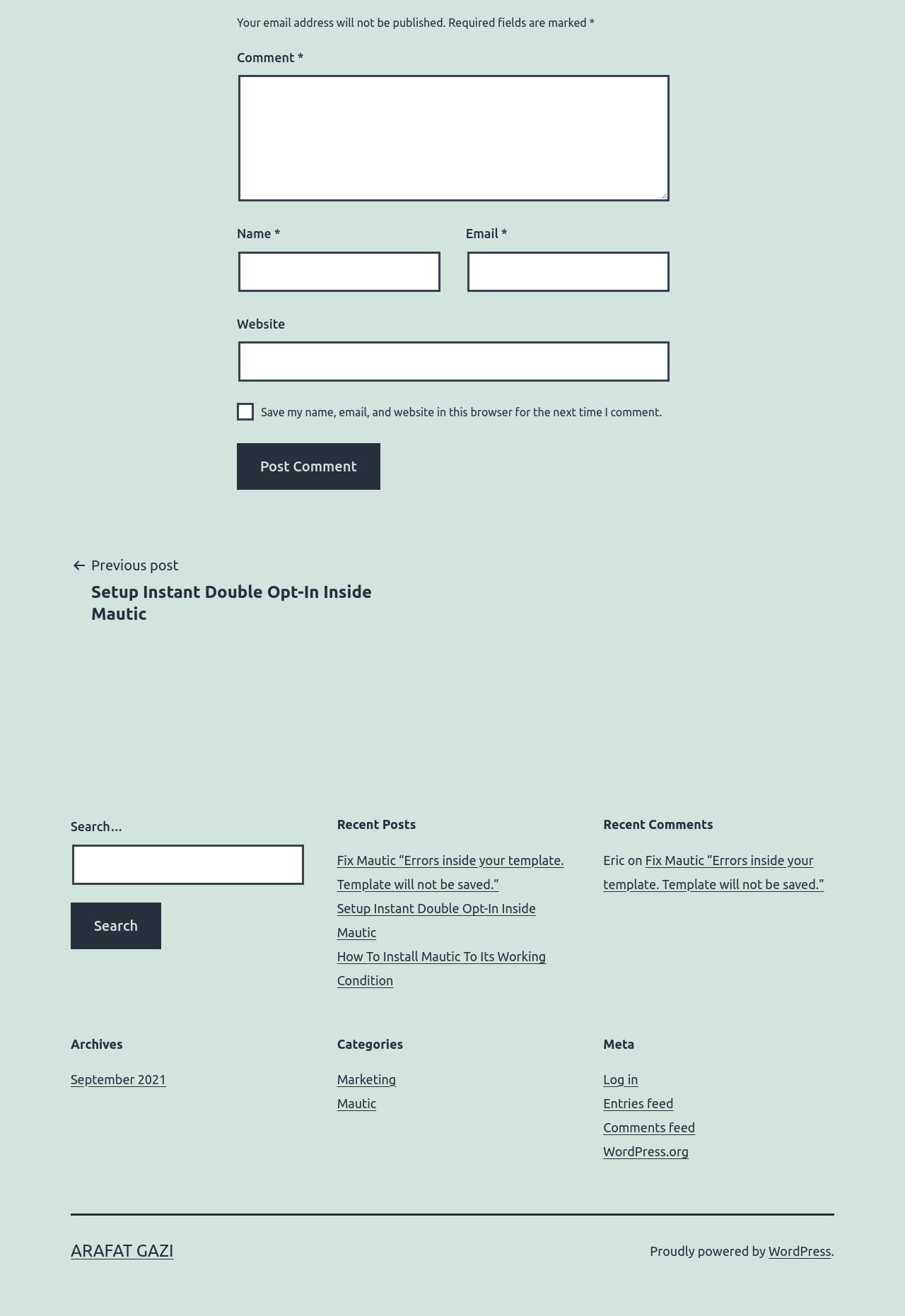What type of content is listed under 'Recent Posts'?
Based on the image, provide a one-word or brief-phrase response.

Blog posts